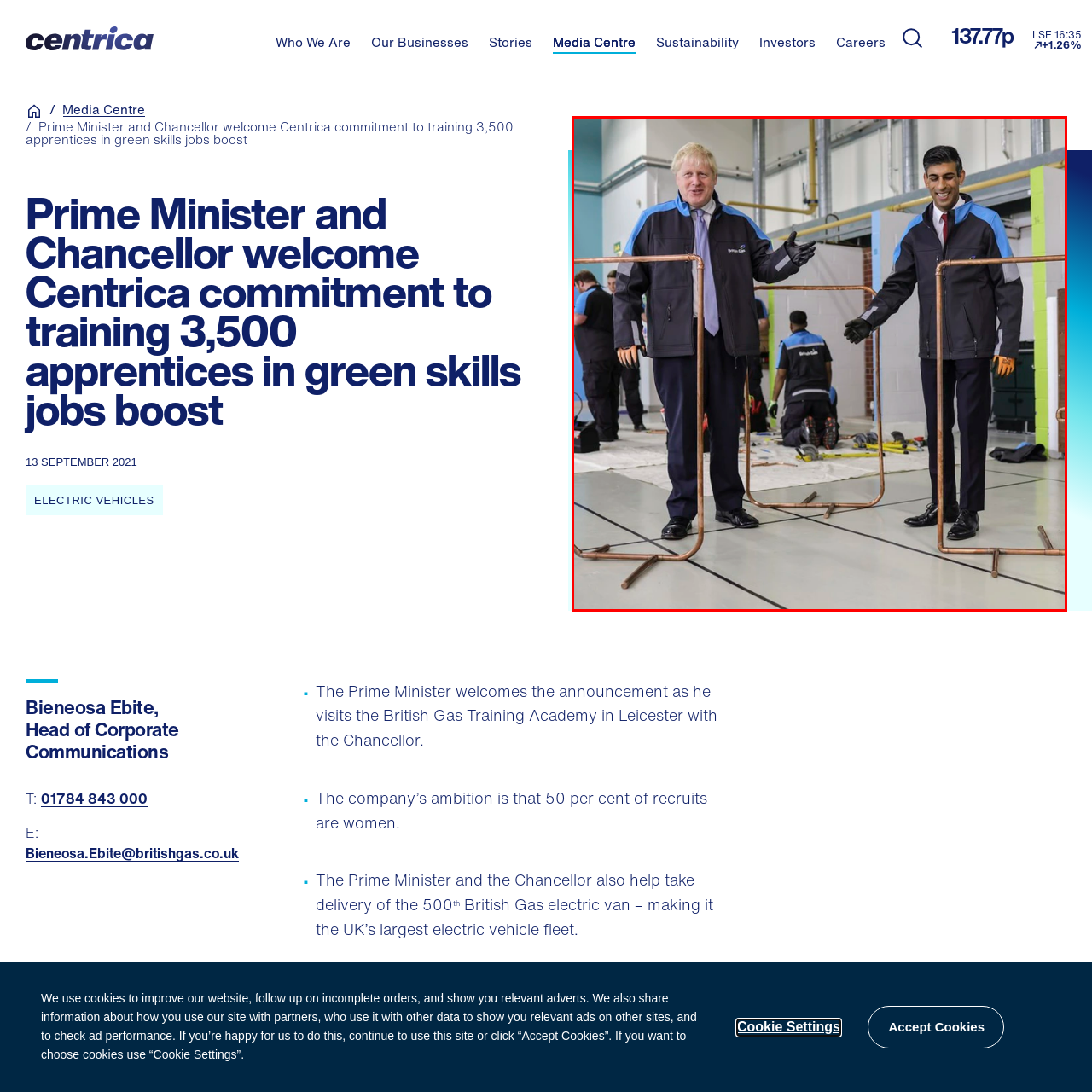Look at the image enclosed within the red outline and answer the question with a single word or phrase:
How many apprentices will Centrica recruit and train?

3,500